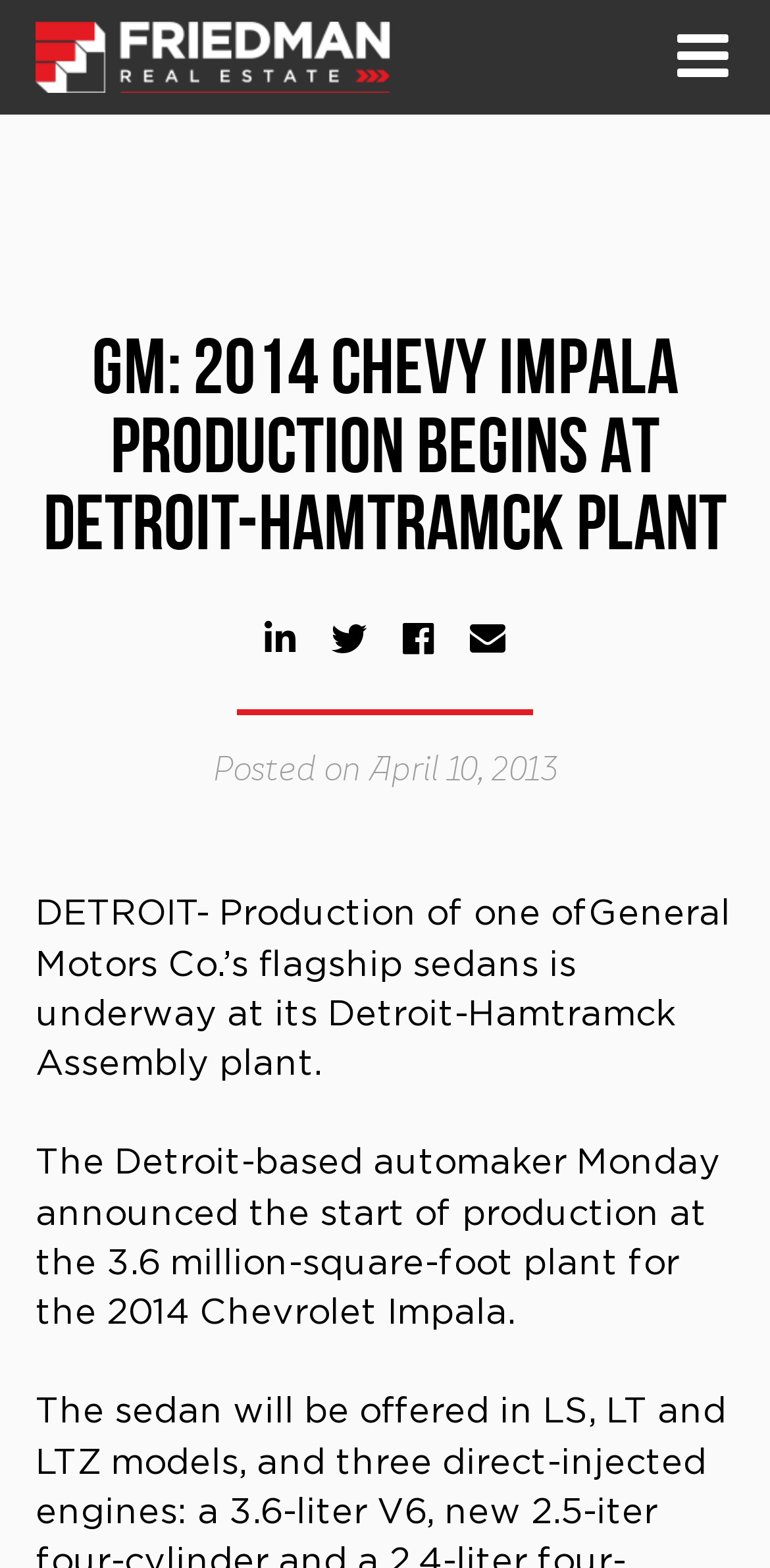Determine the title of the webpage and give its text content.

GM: 2014 CHEVY IMPALA PRODUCTION BEGINS AT DETROIT-HAMTRAMCK PLANT